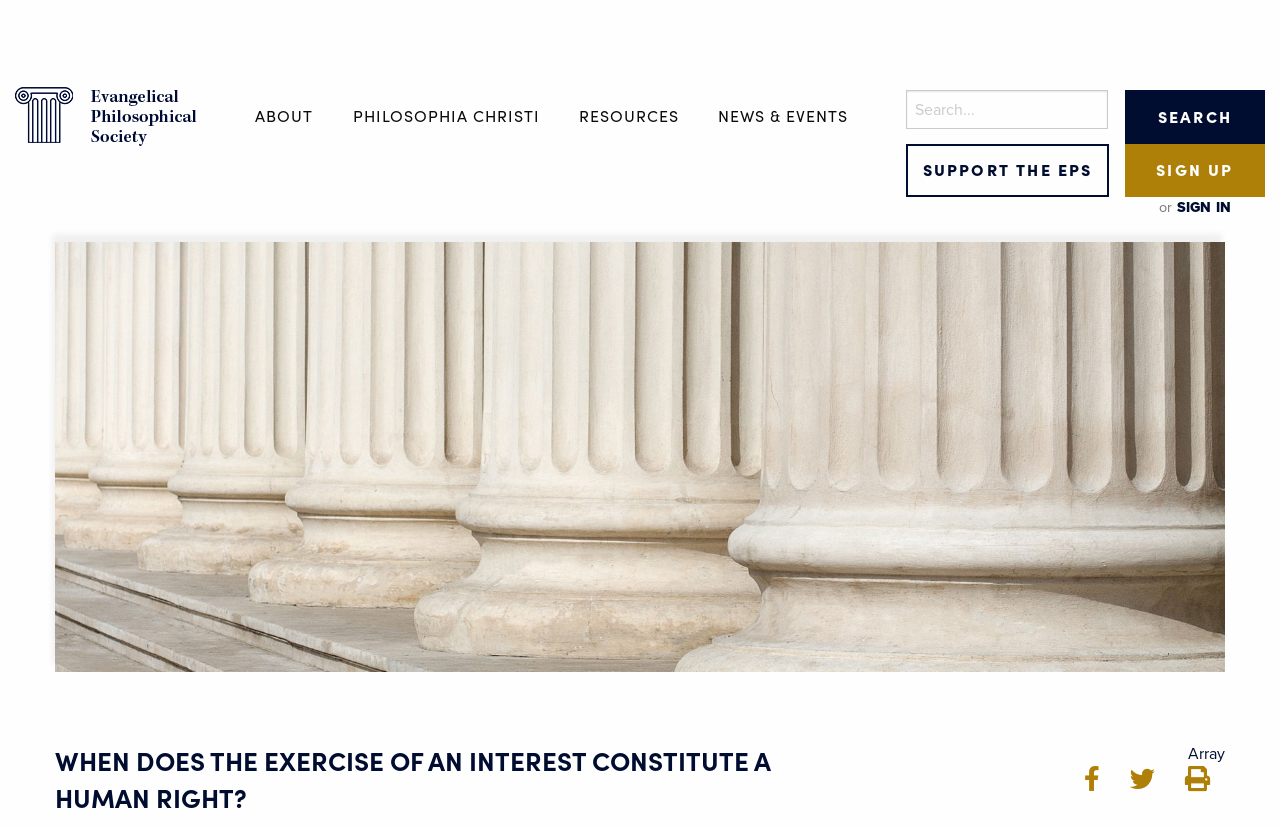Find the bounding box coordinates of the clickable area required to complete the following action: "Select a ring size".

None